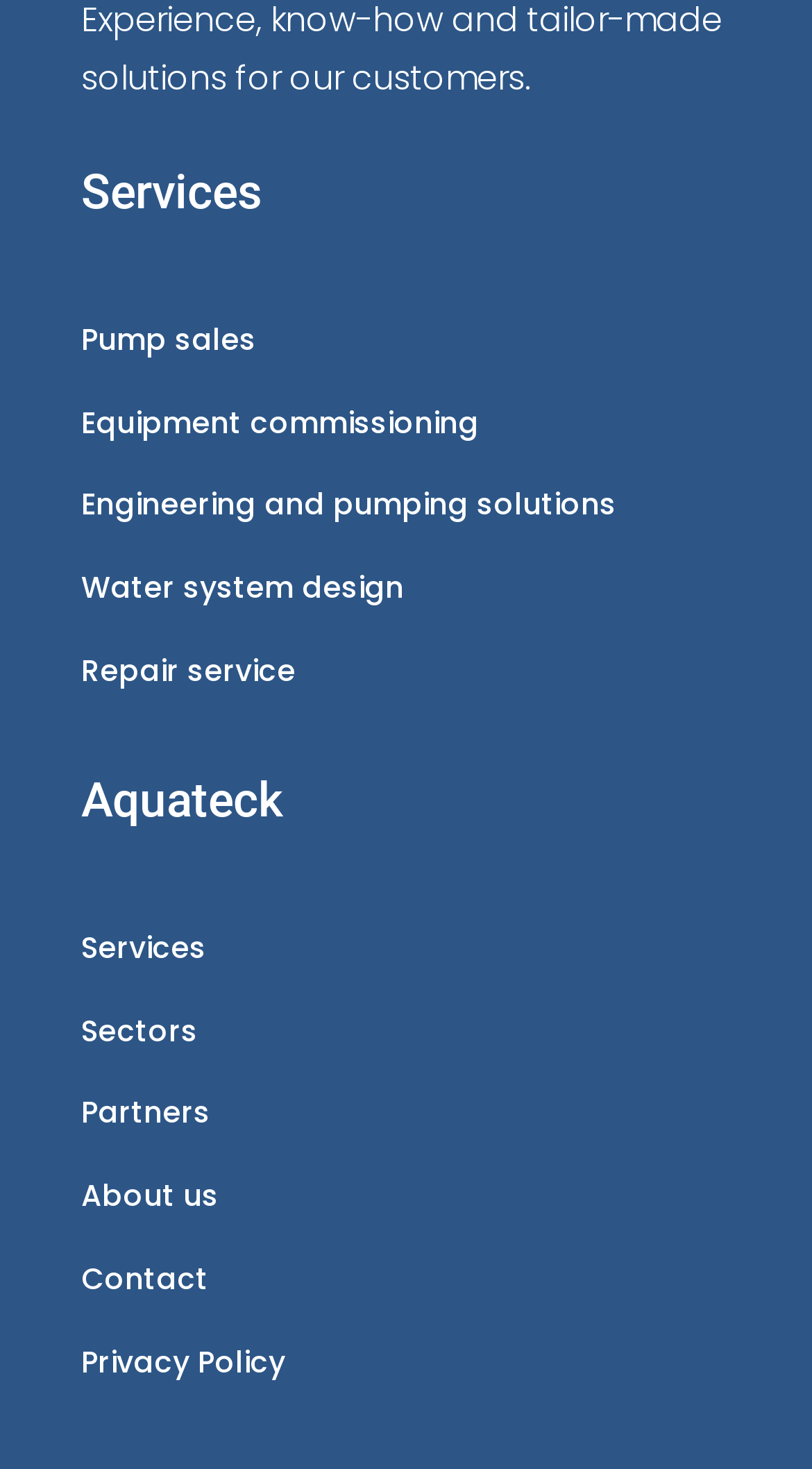Specify the bounding box coordinates of the element's region that should be clicked to achieve the following instruction: "Visit the about us page". The bounding box coordinates consist of four float numbers between 0 and 1, in the format [left, top, right, bottom].

[0.1, 0.799, 0.269, 0.844]